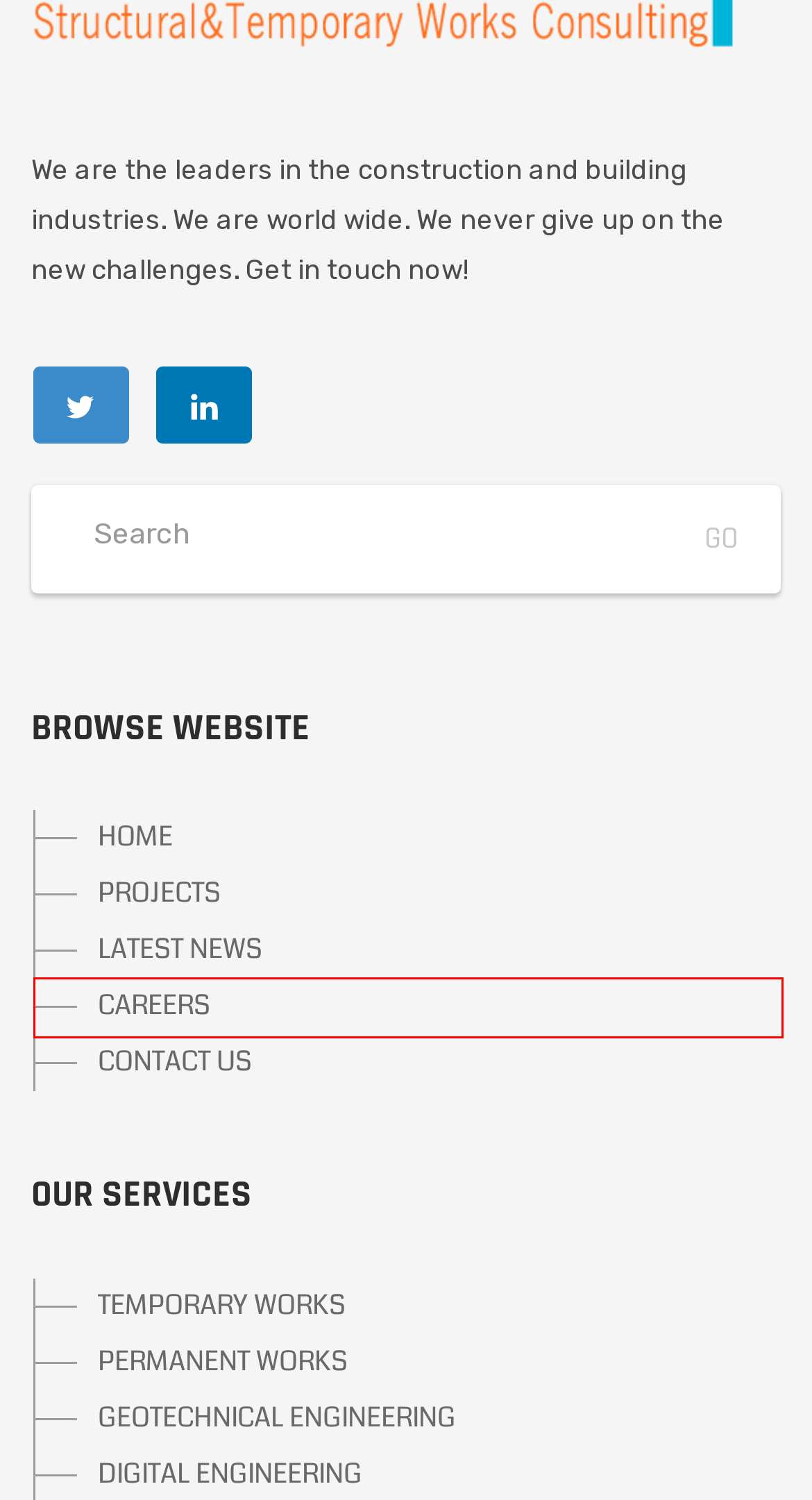You are given a screenshot of a webpage with a red rectangle bounding box around a UI element. Select the webpage description that best matches the new webpage after clicking the element in the bounding box. Here are the candidates:
A. Latest News – Structemp LLP
B. Graphite Square – Structemp LLP
C. Projects – Structemp LLP
D. Permanent Works – Structemp LLP
E. Careers – Structemp LLP
F. Temporary Works – Structemp LLP
G. Geotechnical Engineering – Structemp LLP
H. Digital Engineering – Structemp LLP

E